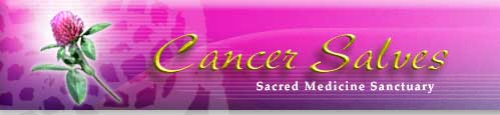What is the likely representation of the blooming plant illustration?
Answer the question with a detailed and thorough explanation.

The likely representation of the blooming plant illustration is healing herbs or natural remedies because the caption states that the illustration is 'likely representing healing herbs or natural remedies', which suggests that the plant is a symbol of natural healing and wellness.